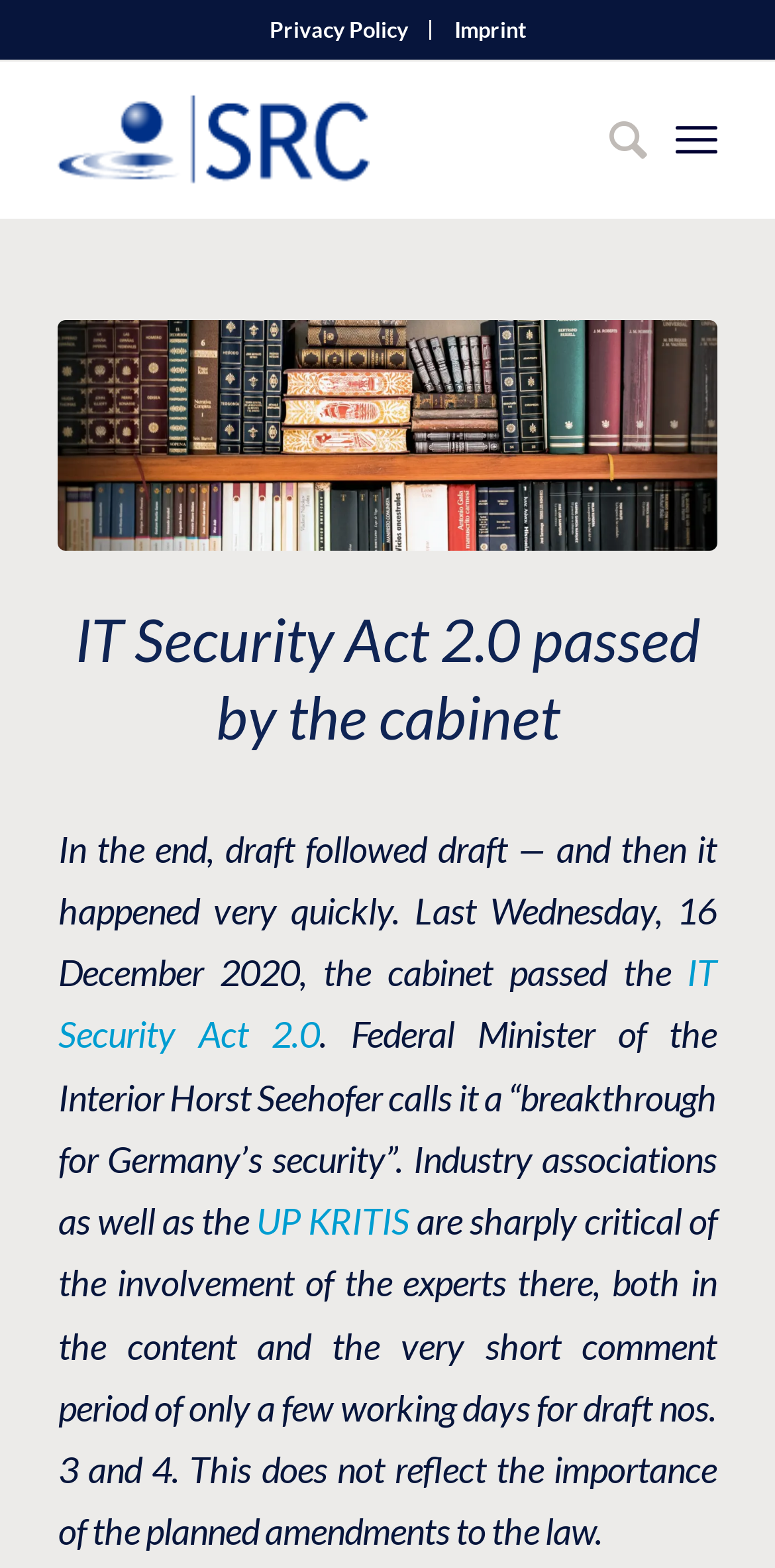What is the name of the minister mentioned in the article?
Respond to the question with a single word or phrase according to the image.

Horst Seehofer